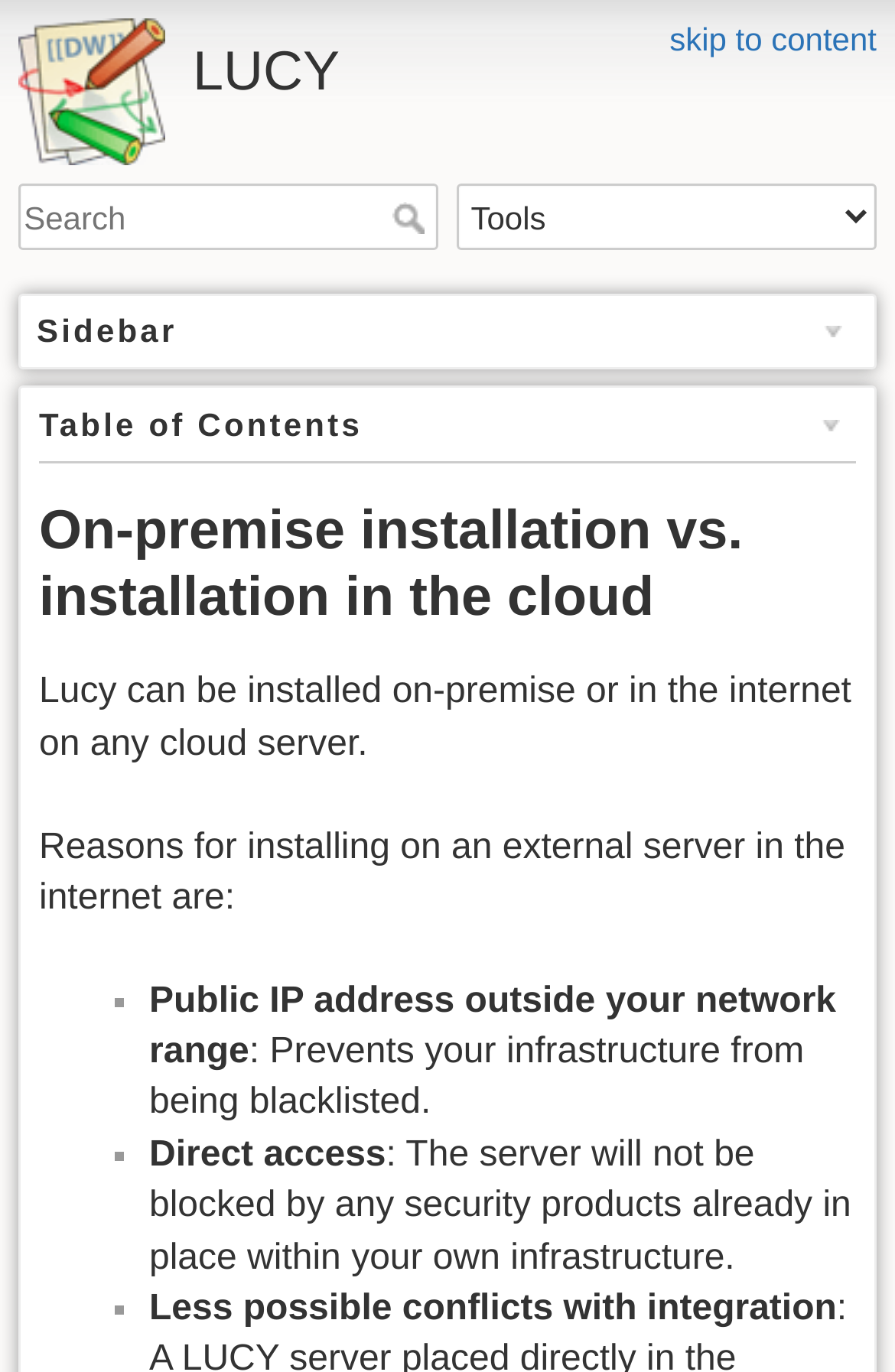What is the name of the software being discussed?
Refer to the image and give a detailed response to the question.

The name of the software being discussed is LUCY, which is evident from the heading 'LUCY' at the top of the webpage.